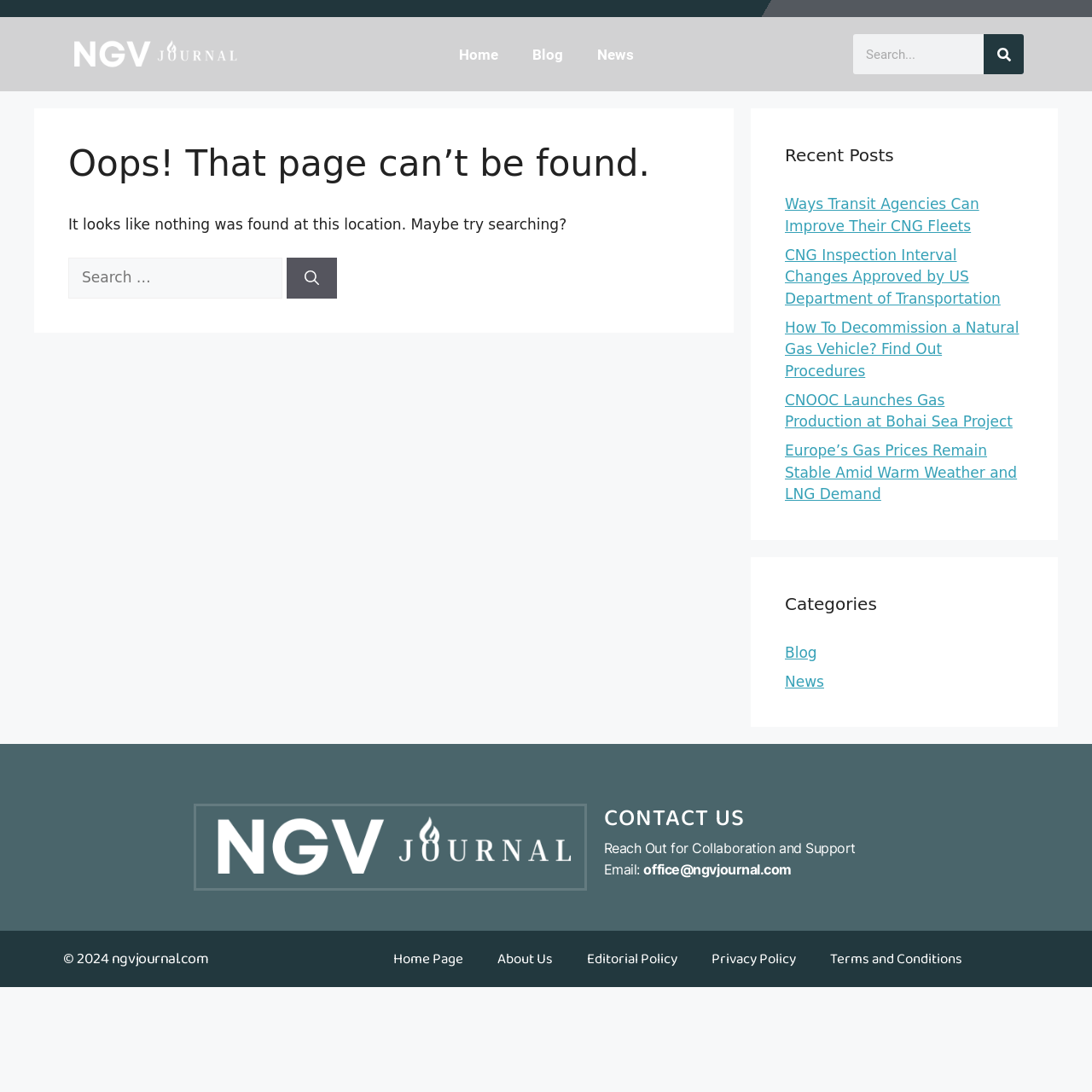Please find the bounding box coordinates of the element's region to be clicked to carry out this instruction: "Click the NGV Journal logo".

[0.062, 0.036, 0.219, 0.063]